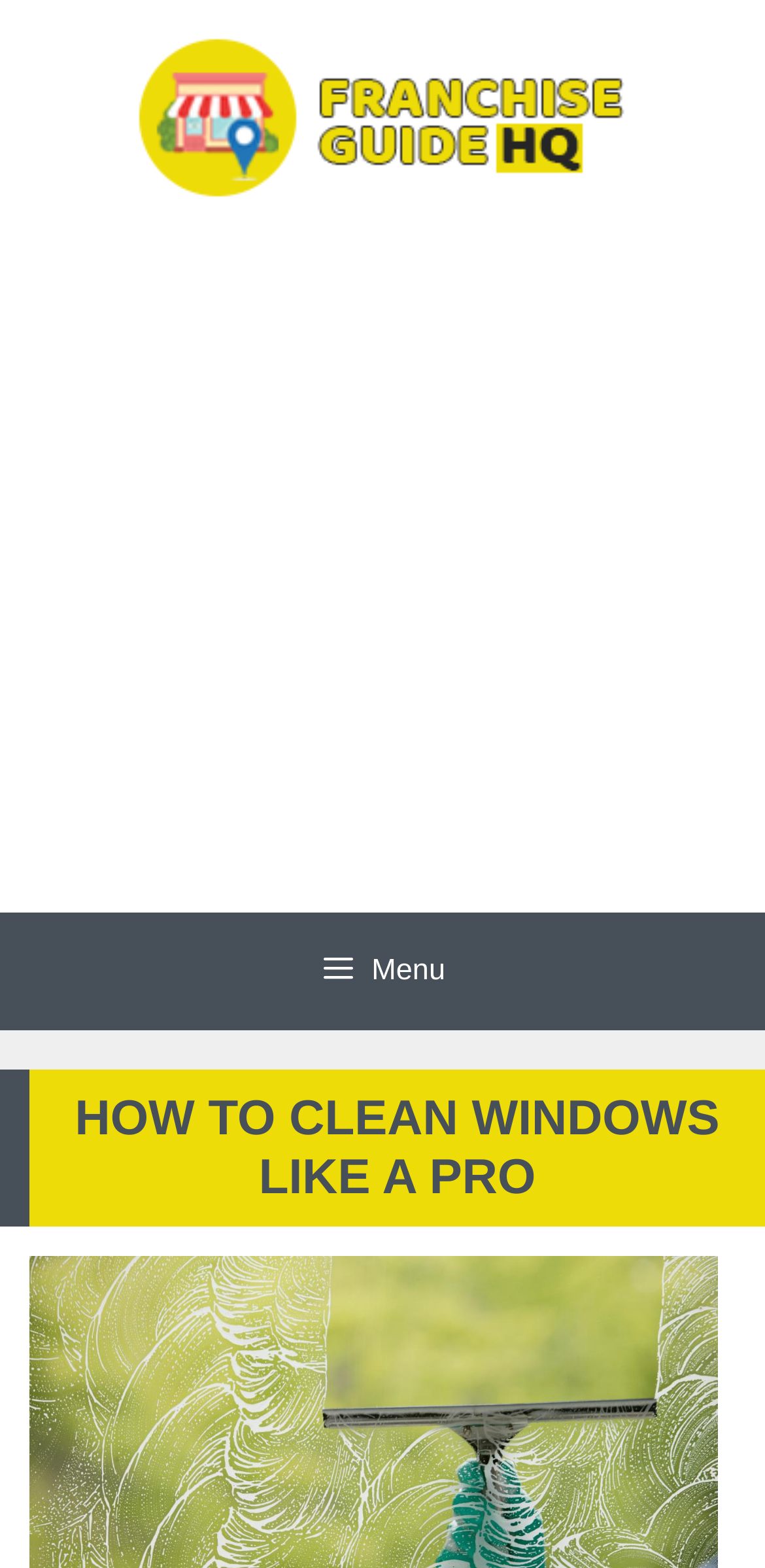Please answer the following question using a single word or phrase: 
What is the name of the website?

Franchise Guide HQ UK